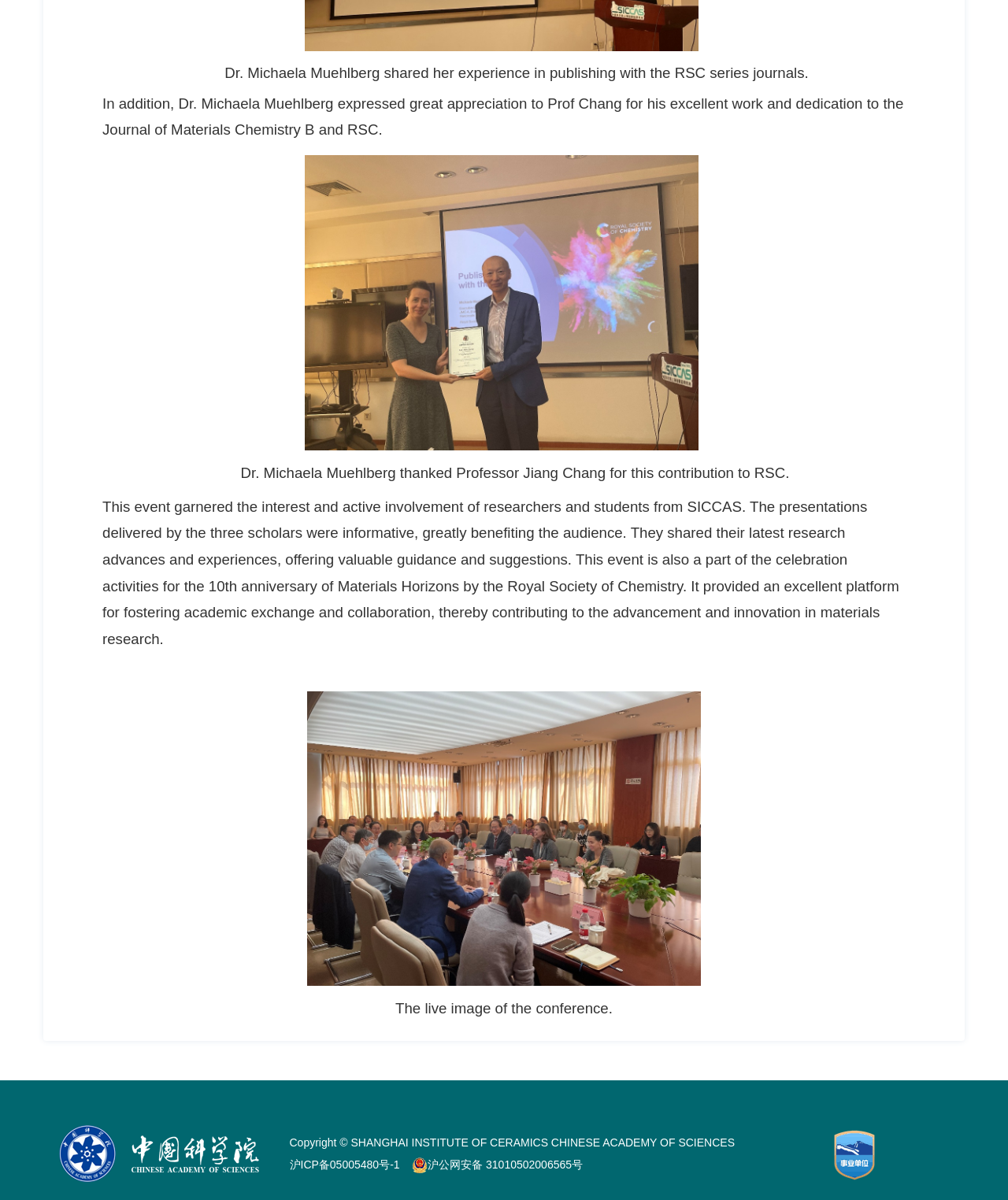Identify the bounding box of the UI element that matches this description: "沪ICP备05005480号-1".

[0.287, 0.965, 0.397, 0.976]